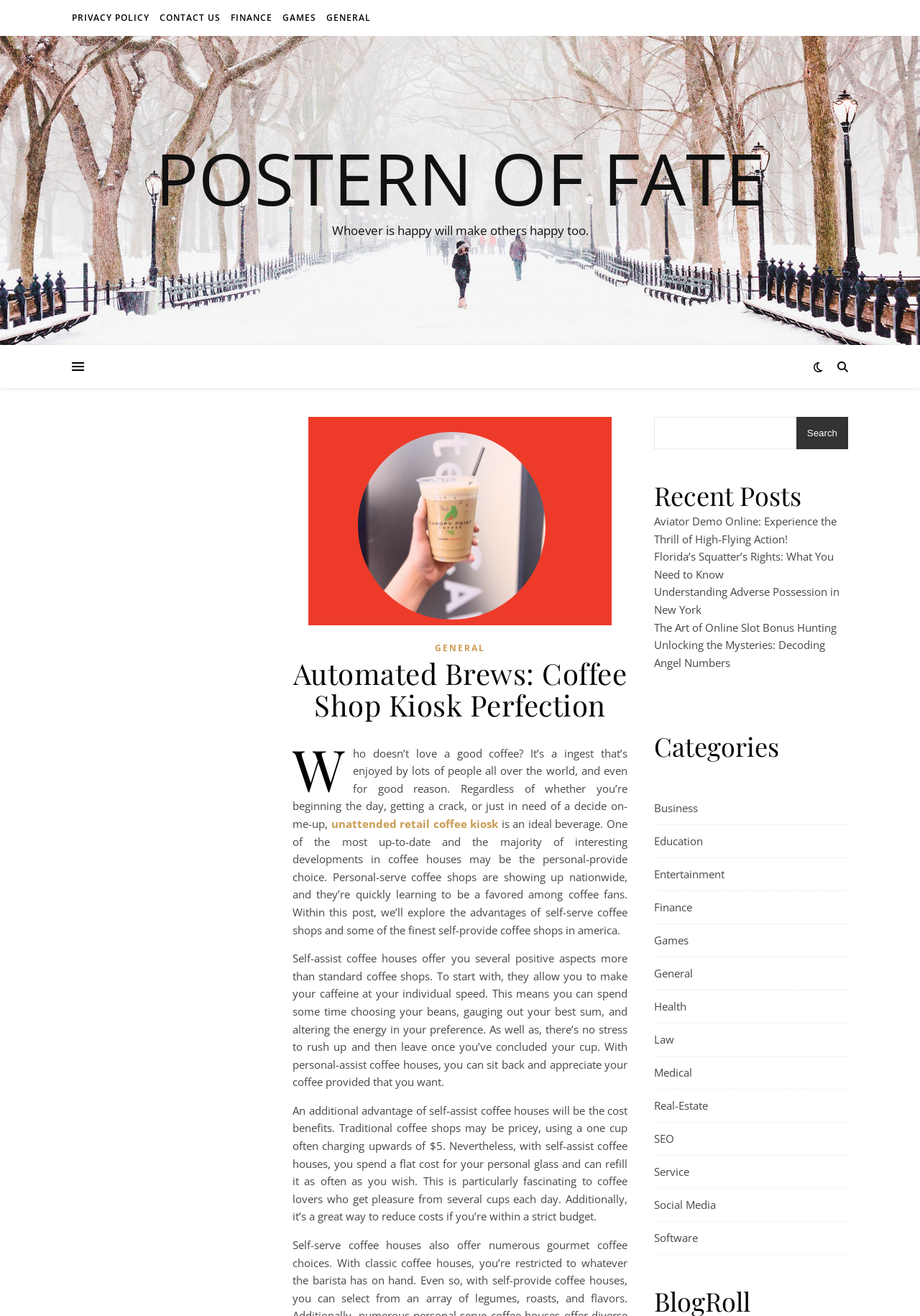Please predict the bounding box coordinates of the element's region where a click is necessary to complete the following instruction: "Read about unattended retail coffee kiosk". The coordinates should be represented by four float numbers between 0 and 1, i.e., [left, top, right, bottom].

[0.36, 0.62, 0.542, 0.631]